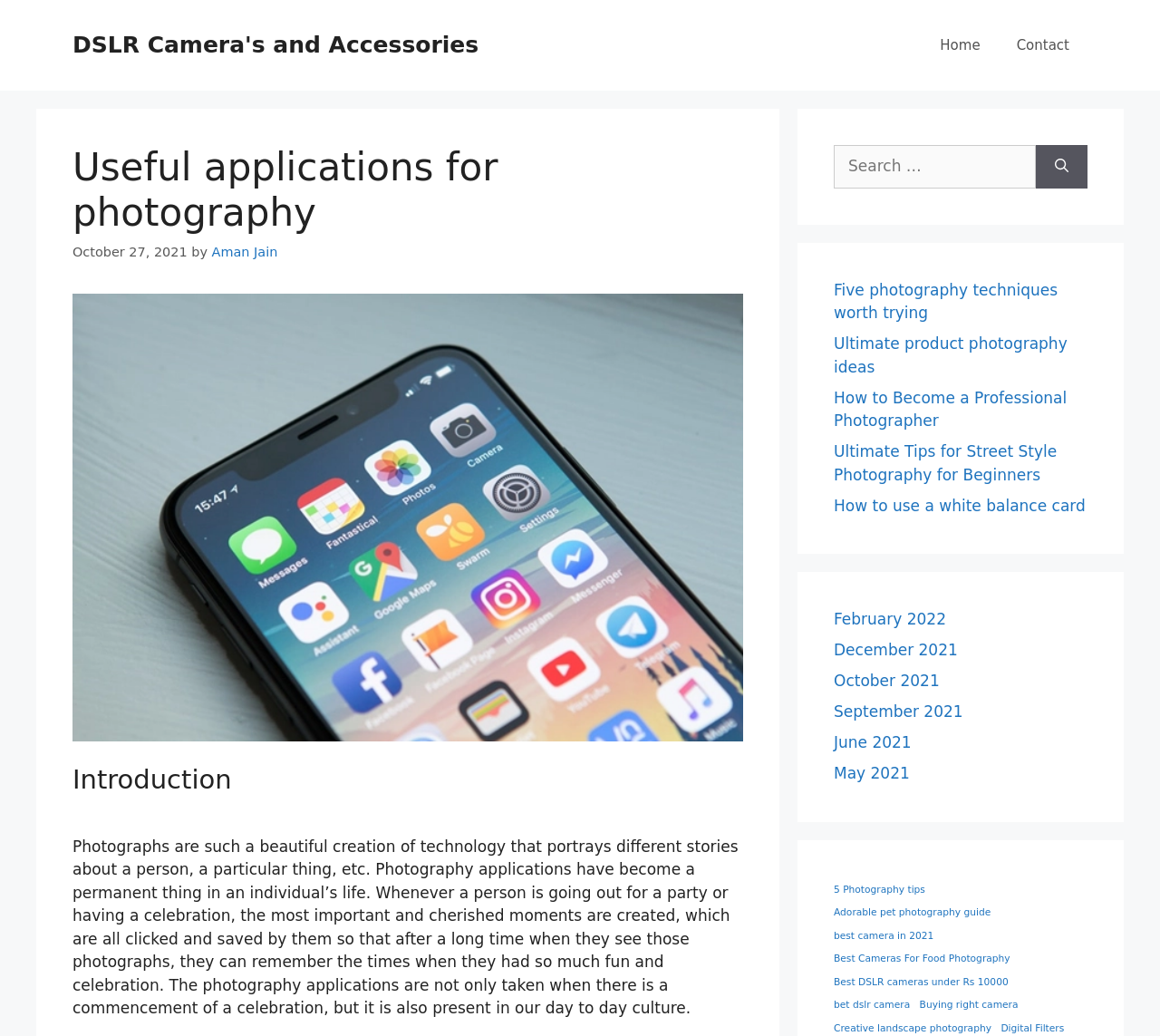Bounding box coordinates should be in the format (top-left x, top-left y, bottom-right x, bottom-right y) and all values should be floating point numbers between 0 and 1. Determine the bounding box coordinate for the UI element described as: Creative landscape photography

[0.719, 0.986, 0.855, 1.0]